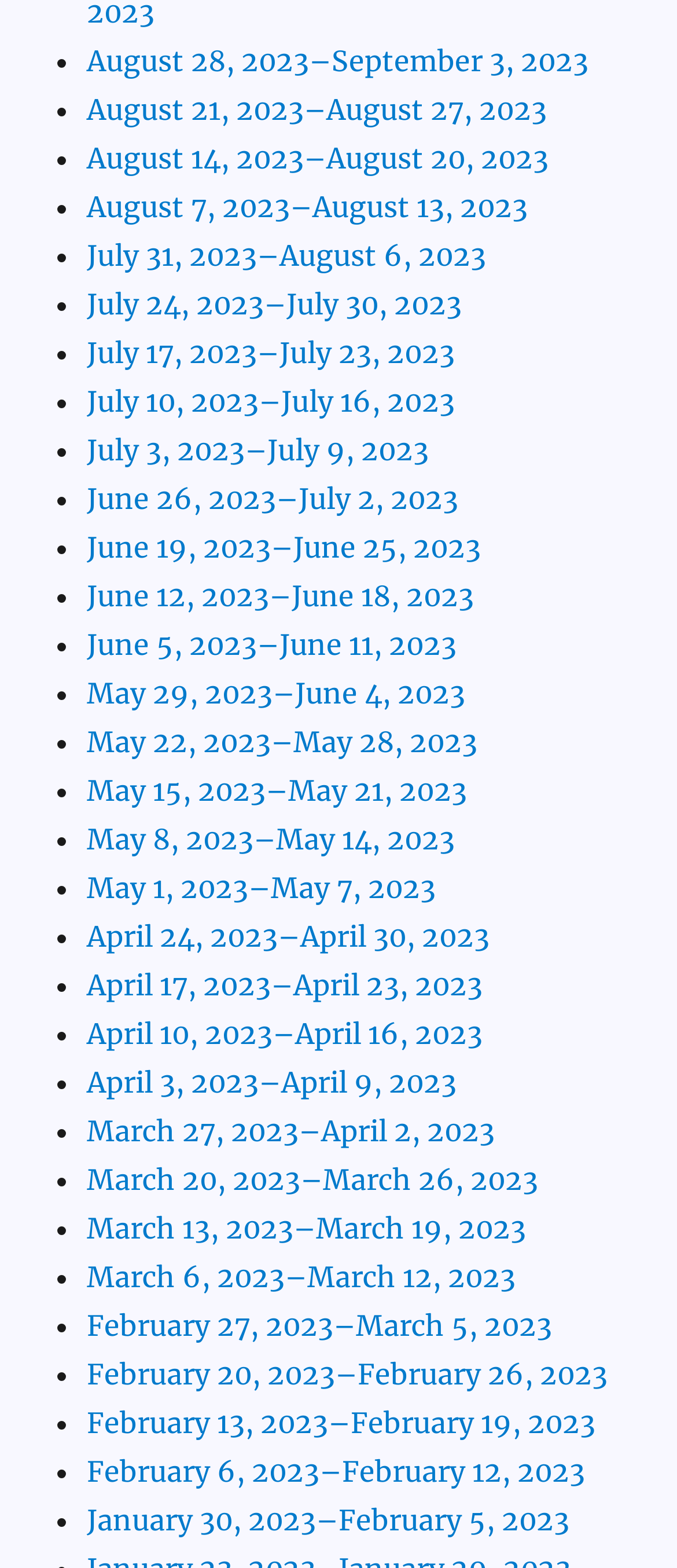How many list markers are on this webpage?
From the image, respond using a single word or phrase.

501